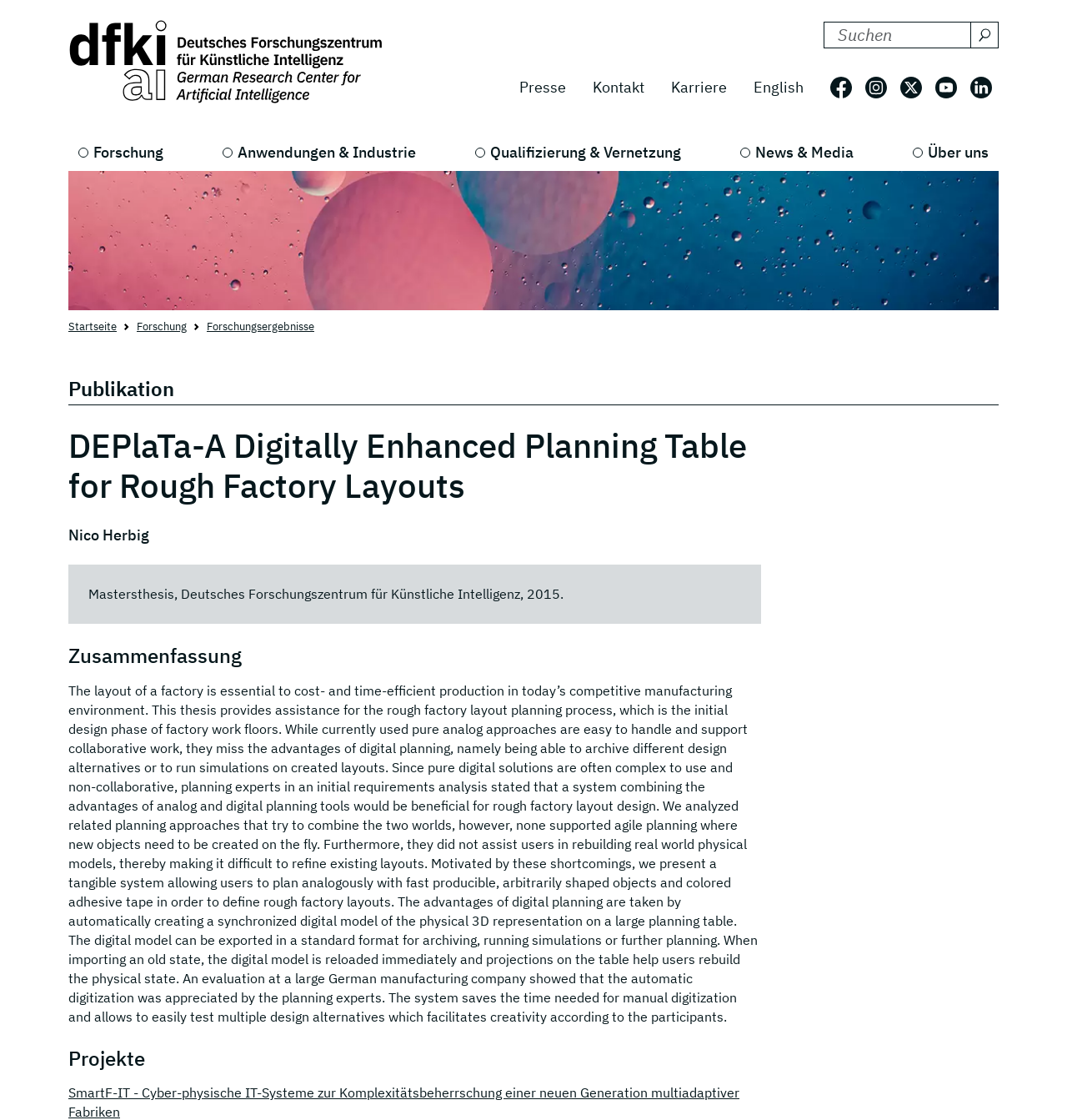Locate the bounding box coordinates of the segment that needs to be clicked to meet this instruction: "Go to the Forschung page".

[0.064, 0.119, 0.162, 0.153]